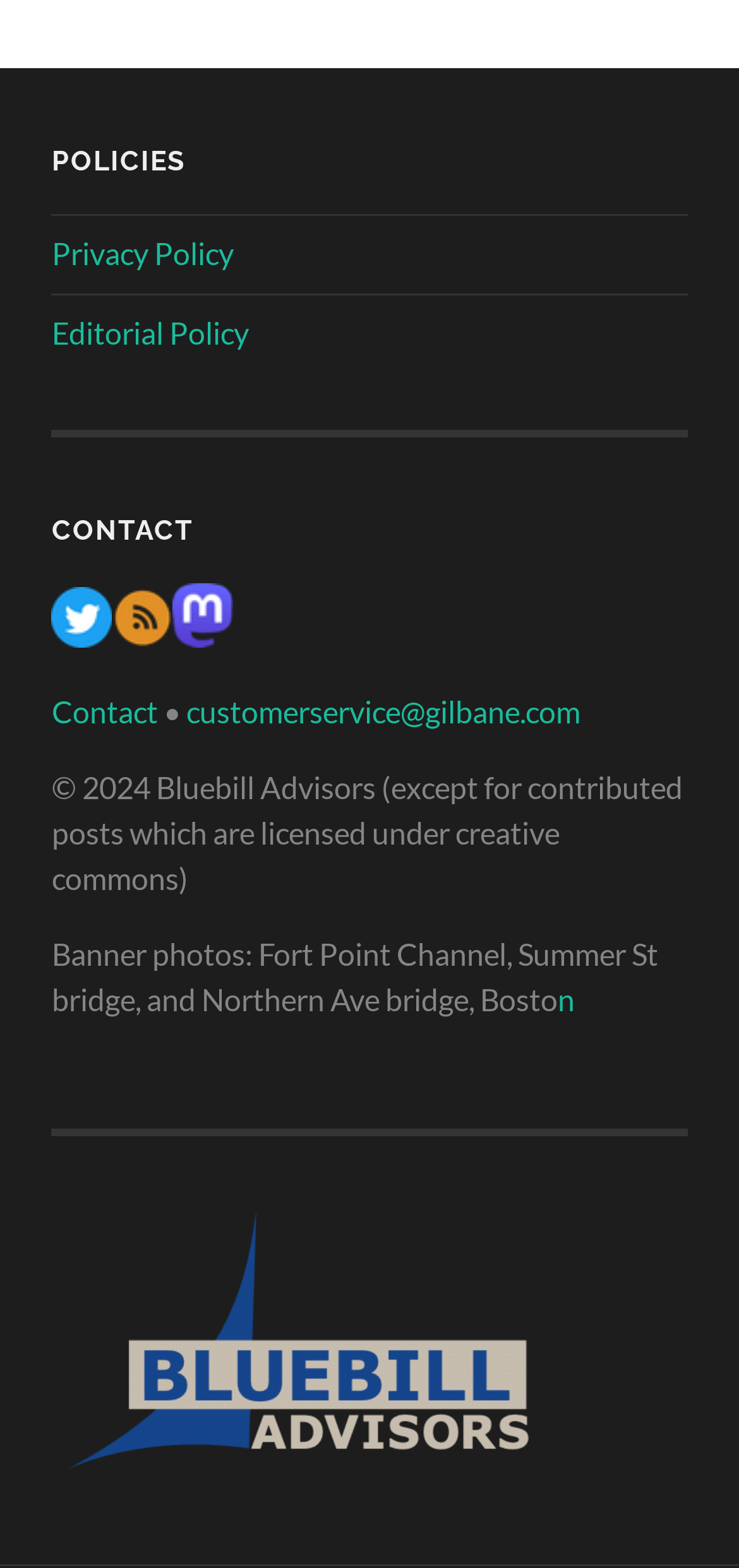Respond with a single word or phrase:
What are the social media platforms listed?

Twitter, RSS, Mastadon